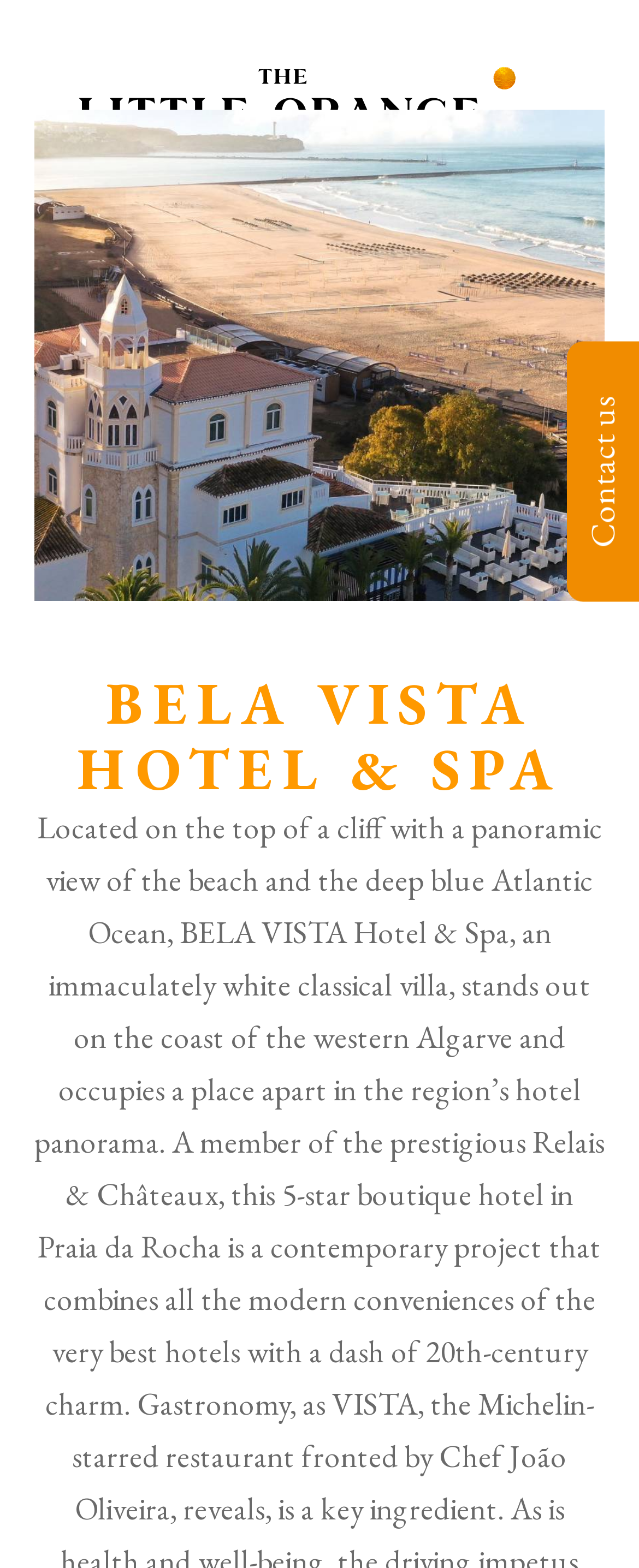Identify the bounding box coordinates of the part that should be clicked to carry out this instruction: "Click the Primary Menu button".

[0.854, 0.062, 0.946, 0.094]